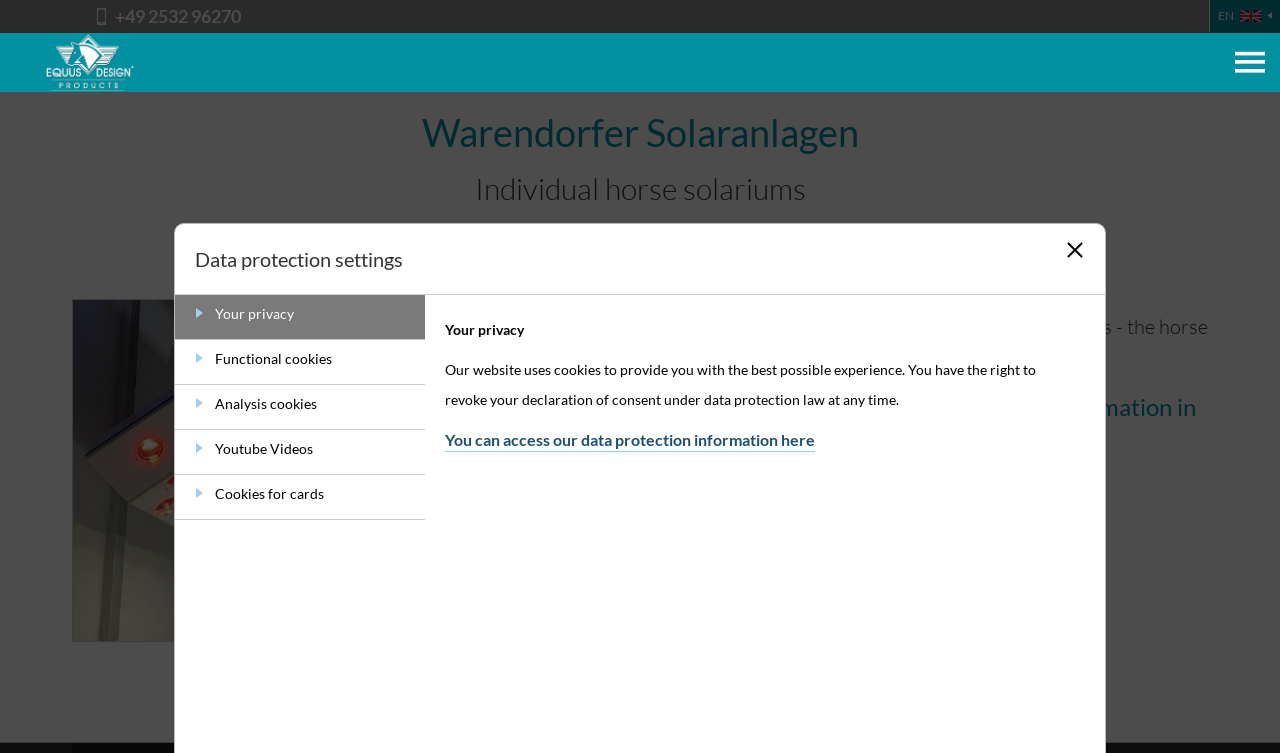What type of content is available on this website?
Using the visual information, respond with a single word or phrase.

Information about horse solariums